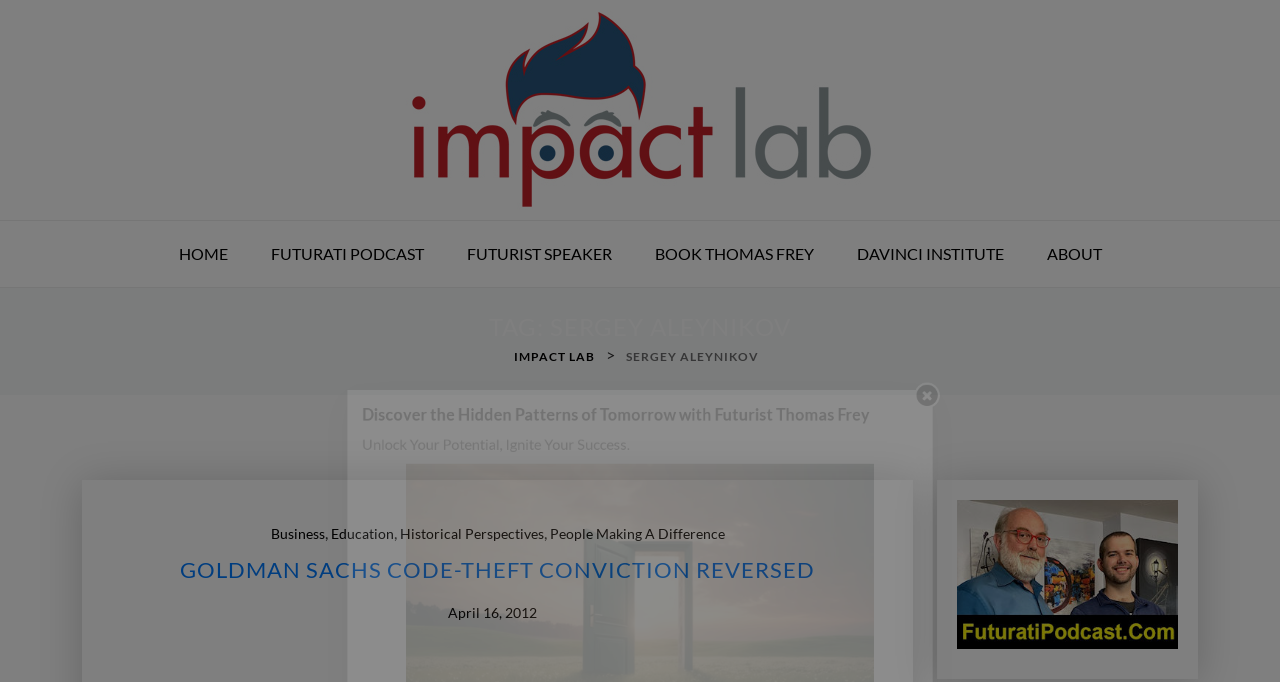Based on the description "Impact Lab", find the bounding box of the specified UI element.

[0.401, 0.504, 0.468, 0.542]